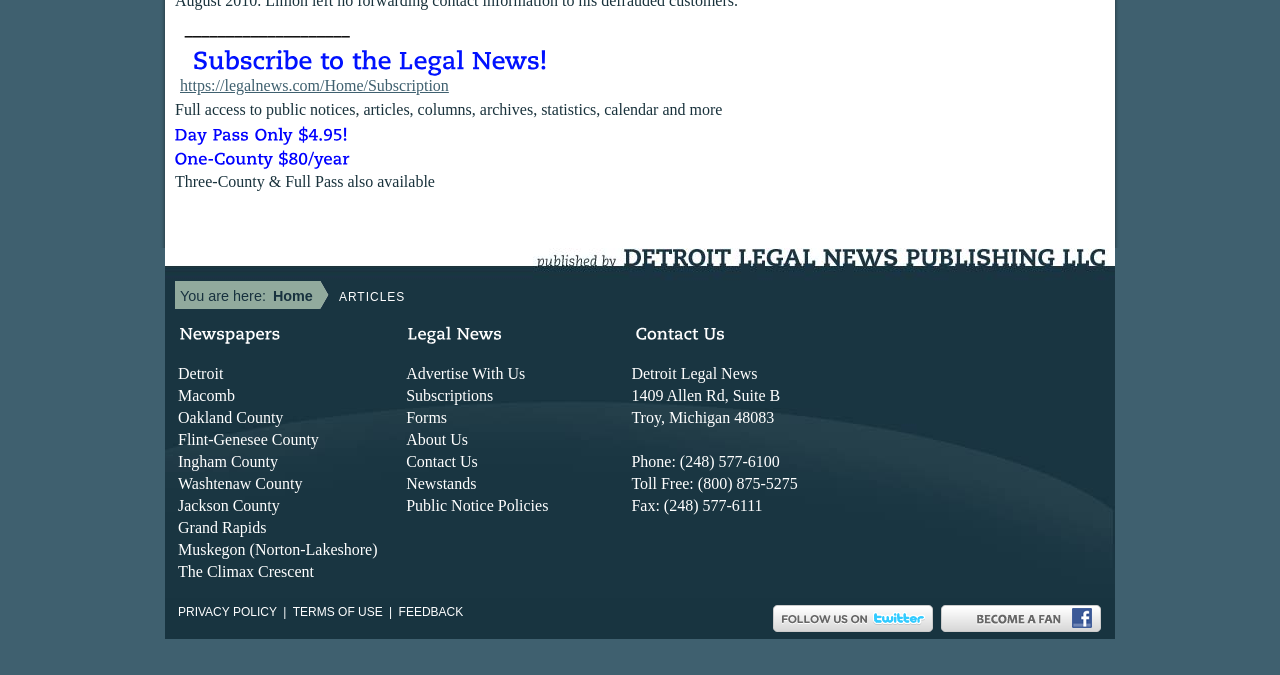Please specify the bounding box coordinates of the element that should be clicked to execute the given instruction: 'Click on the 'Facebook' link'. Ensure the coordinates are four float numbers between 0 and 1, expressed as [left, top, right, bottom].

[0.732, 0.893, 0.863, 0.946]